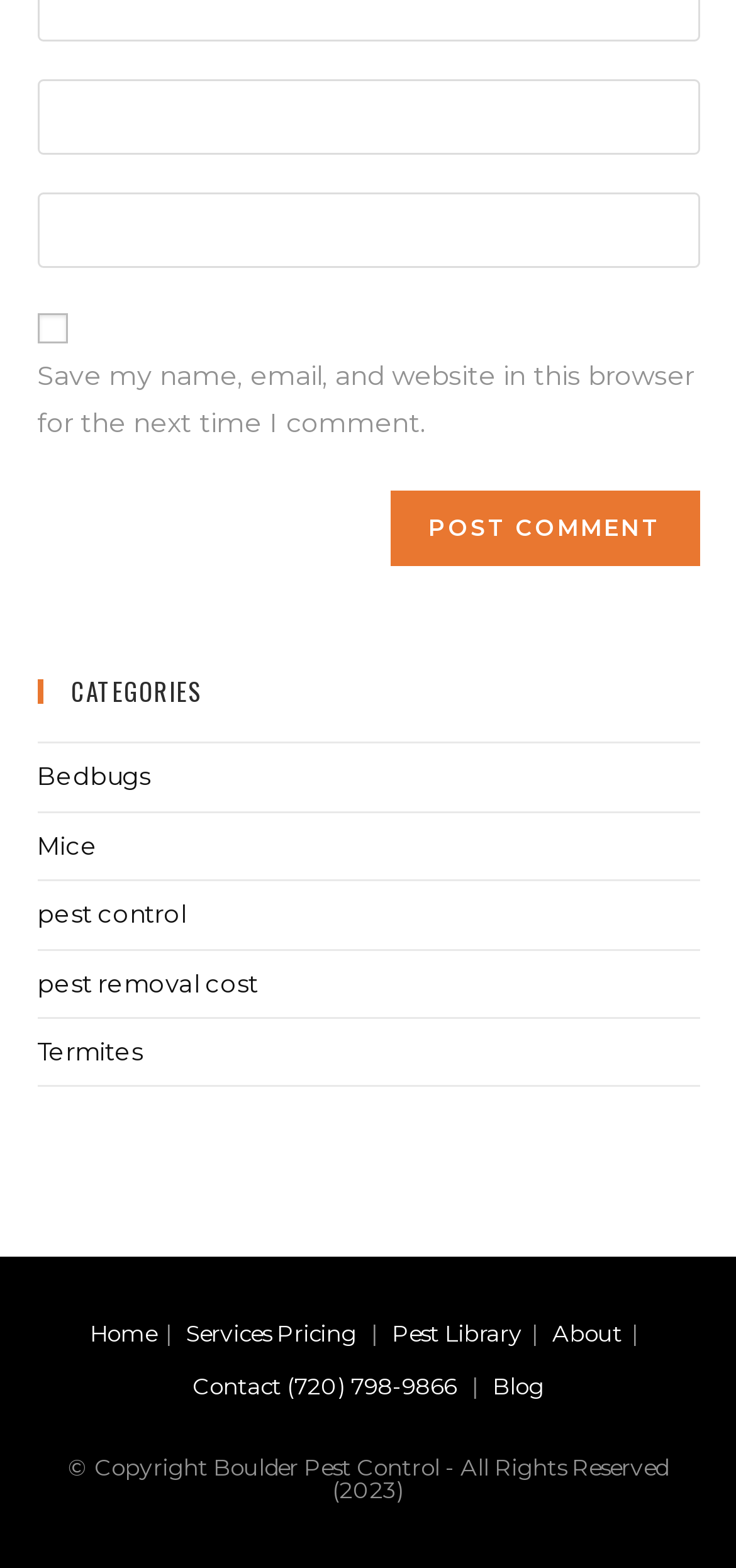Locate the bounding box coordinates of the clickable area to execute the instruction: "Enter email address". Provide the coordinates as four float numbers between 0 and 1, represented as [left, top, right, bottom].

[0.05, 0.05, 0.95, 0.098]